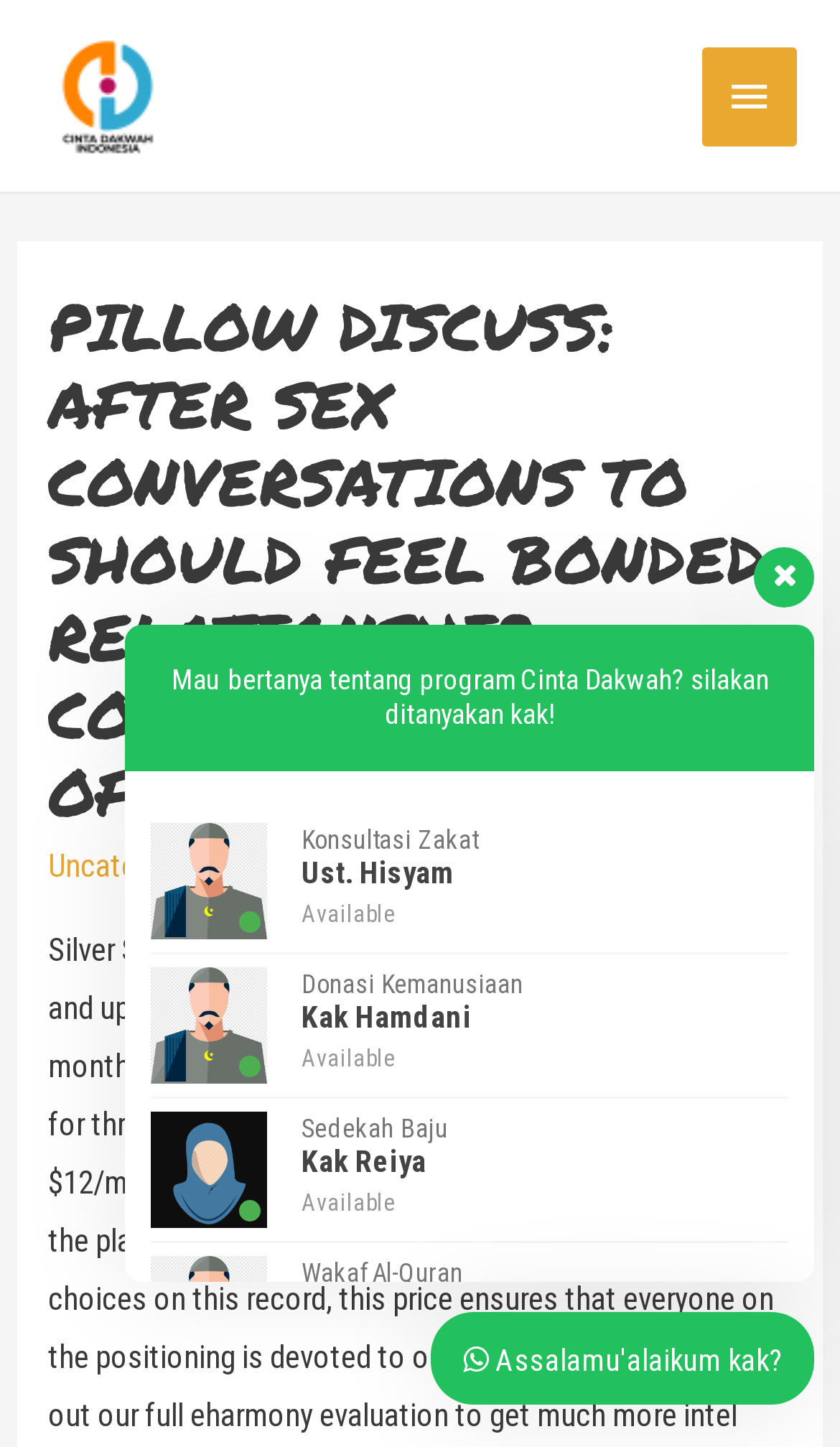How many links are available in the header section?
Using the information presented in the image, please offer a detailed response to the question.

I looked at the header section and found two links, one with the text 'Uncategorized' and another with the title of the webpage.